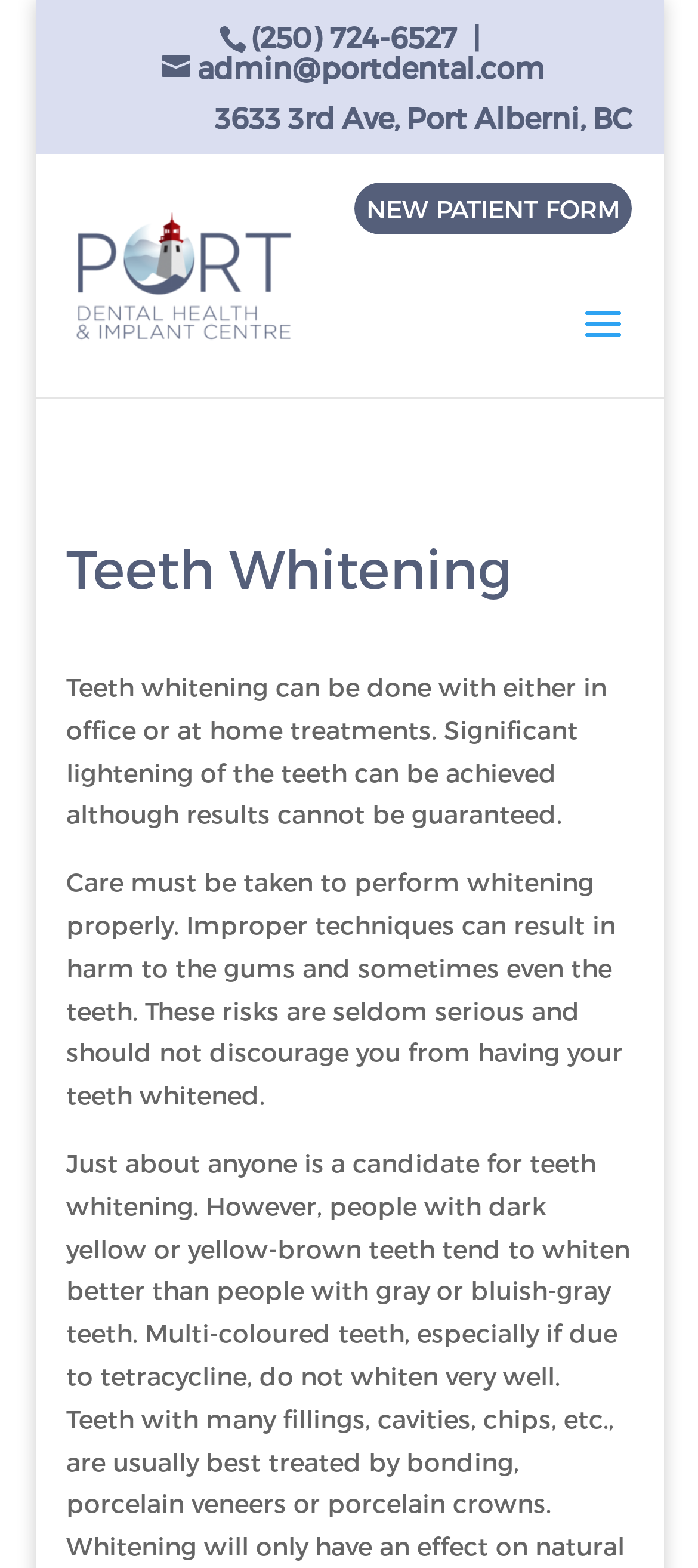Is there a search function on the webpage?
Based on the screenshot, provide your answer in one word or phrase.

Yes